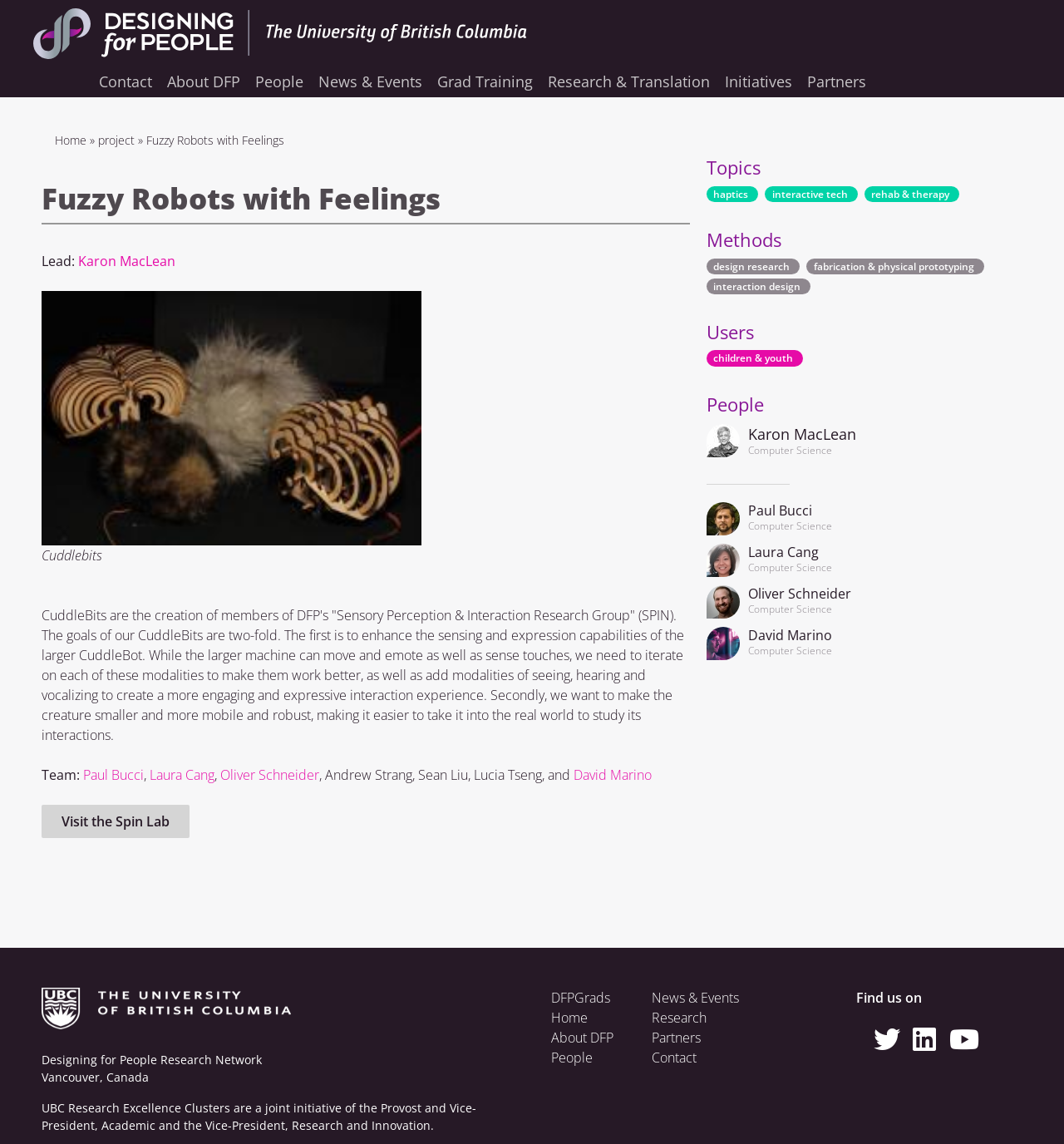Identify the bounding box coordinates for the UI element mentioned here: "About DFP". Provide the coordinates as four float values between 0 and 1, i.e., [left, top, right, bottom].

[0.518, 0.899, 0.576, 0.915]